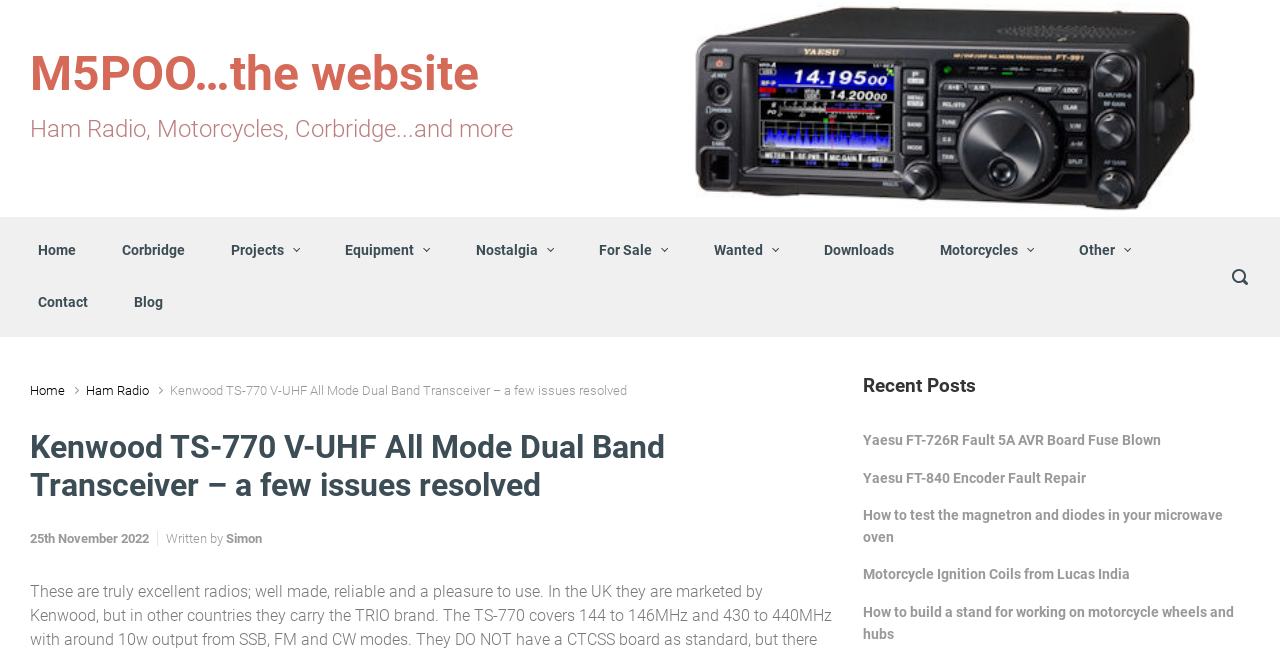Provide the bounding box coordinates of the HTML element described as: "Yaesu FT-840 Encoder Fault Repair". The bounding box coordinates should be four float numbers between 0 and 1, i.e., [left, top, right, bottom].

[0.674, 0.715, 0.849, 0.747]